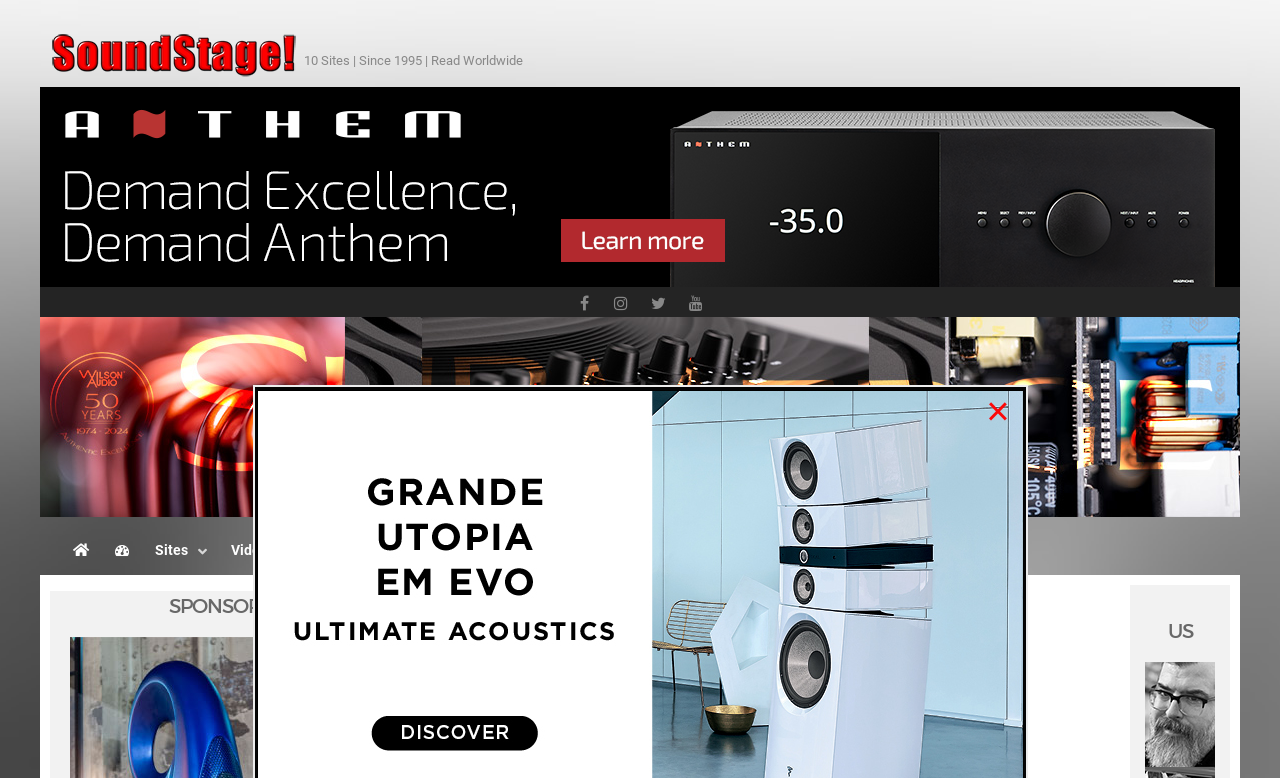Find the bounding box coordinates of the clickable element required to execute the following instruction: "Check the 'Newsletter'". Provide the coordinates as four float numbers between 0 and 1, i.e., [left, top, right, bottom].

[0.249, 0.692, 0.303, 0.723]